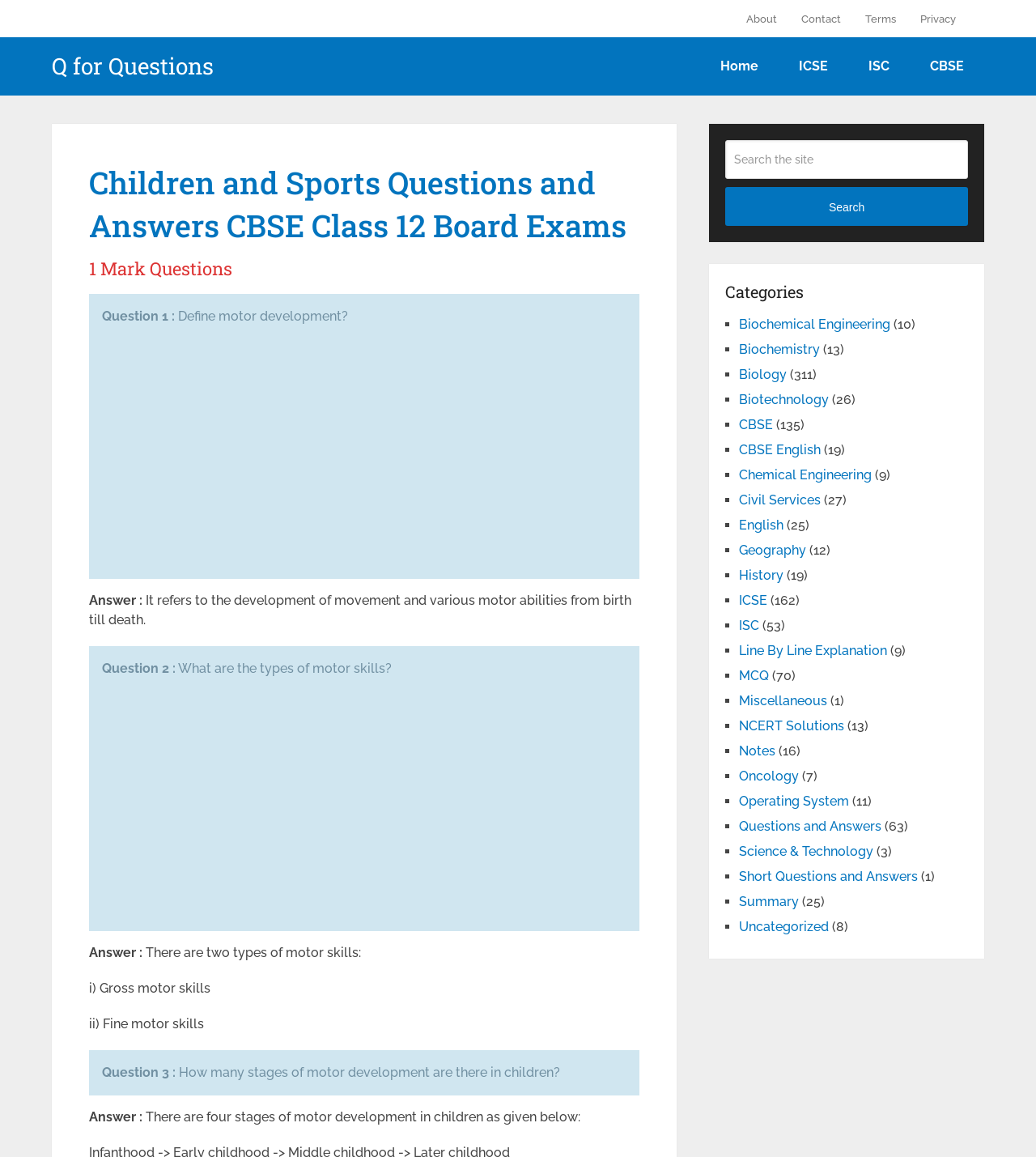Locate the bounding box coordinates of the area where you should click to accomplish the instruction: "View the answer to Question 1".

[0.086, 0.512, 0.609, 0.542]